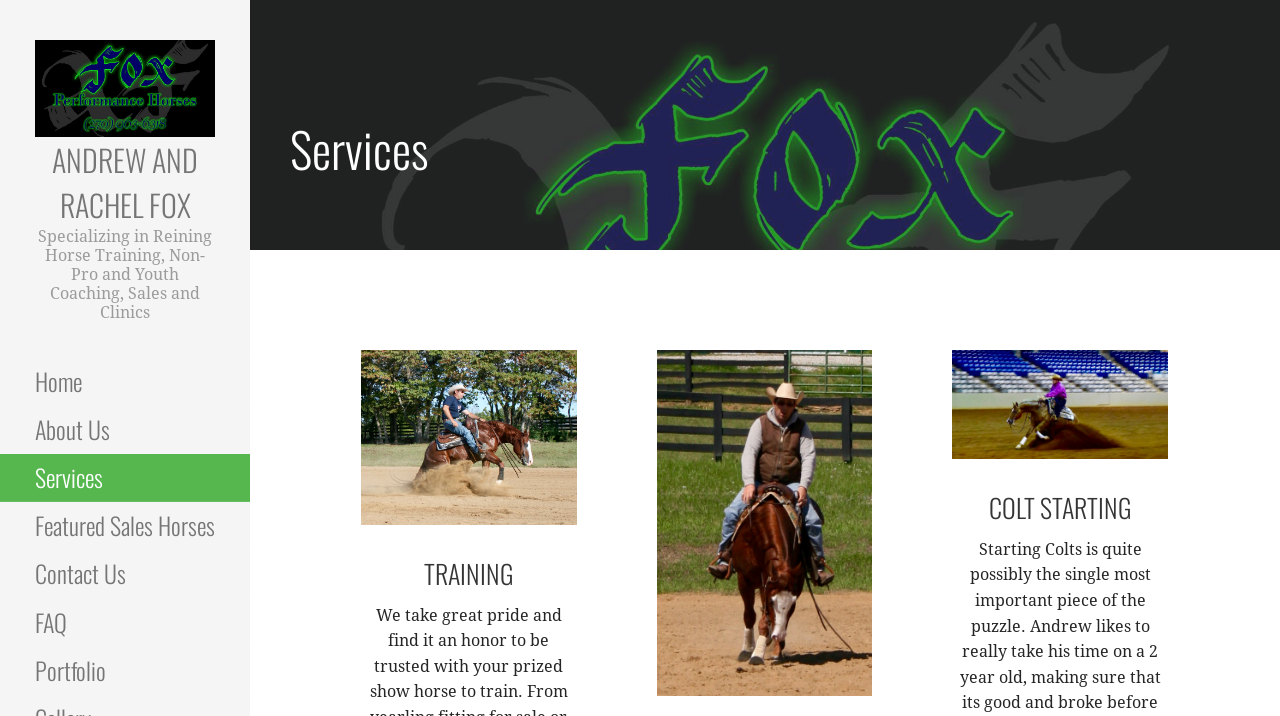Explain the features and main sections of the webpage comprehensively.

The webpage is about the services offered by Andrew and Rachel Fox, specializing in Reining Horse Training, Non-Pro and Youth Coaching, Sales, and Clinics. 

At the top left, there is a link and an image, both labeled "Andrew and Rachel Fox". Below them, there is a heading with the same label. 

To the right of the top section, there is a heading "Services" that spans almost the entire width of the page. 

Below the top section, there is a paragraph of text that describes the services offered. 

On the left side of the page, there is a vertical navigation menu with links to "Home", "About Us", "Services", "Featured Sales Horses", "Contact Us", "FAQ", and "Portfolio". 

Under the "Services" heading, there are three sections, each with an image and a heading. The first section is about "TRAINING", the second section has an image but no text, and the third section is about "COLT STARTING". The images are arranged horizontally across the page, with the "TRAINING" section on the left, the second section in the middle, and the "COLT STARTING" section on the right.